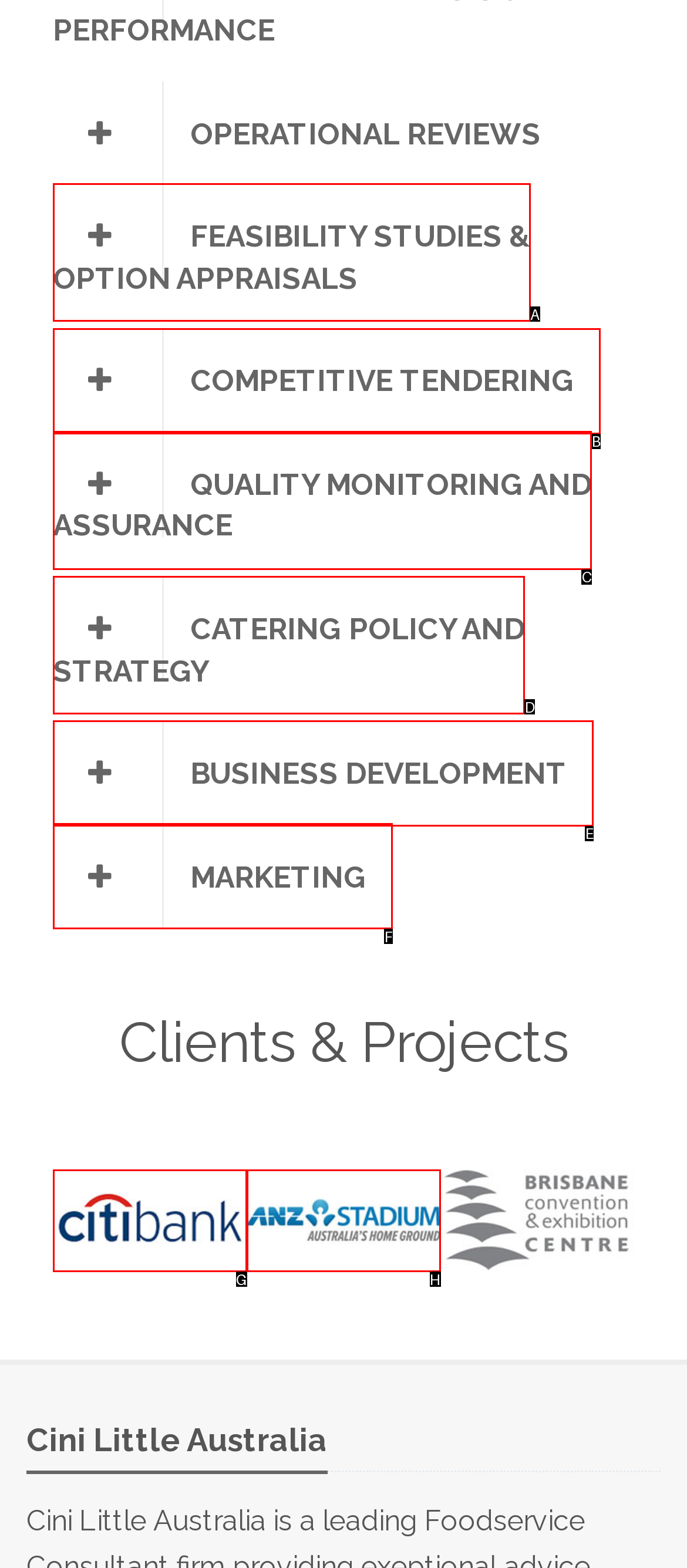Decide which HTML element to click to complete the task: Expand FEASIBILITY STUDIES & OPTION APPRAISALS accordion Provide the letter of the appropriate option.

A